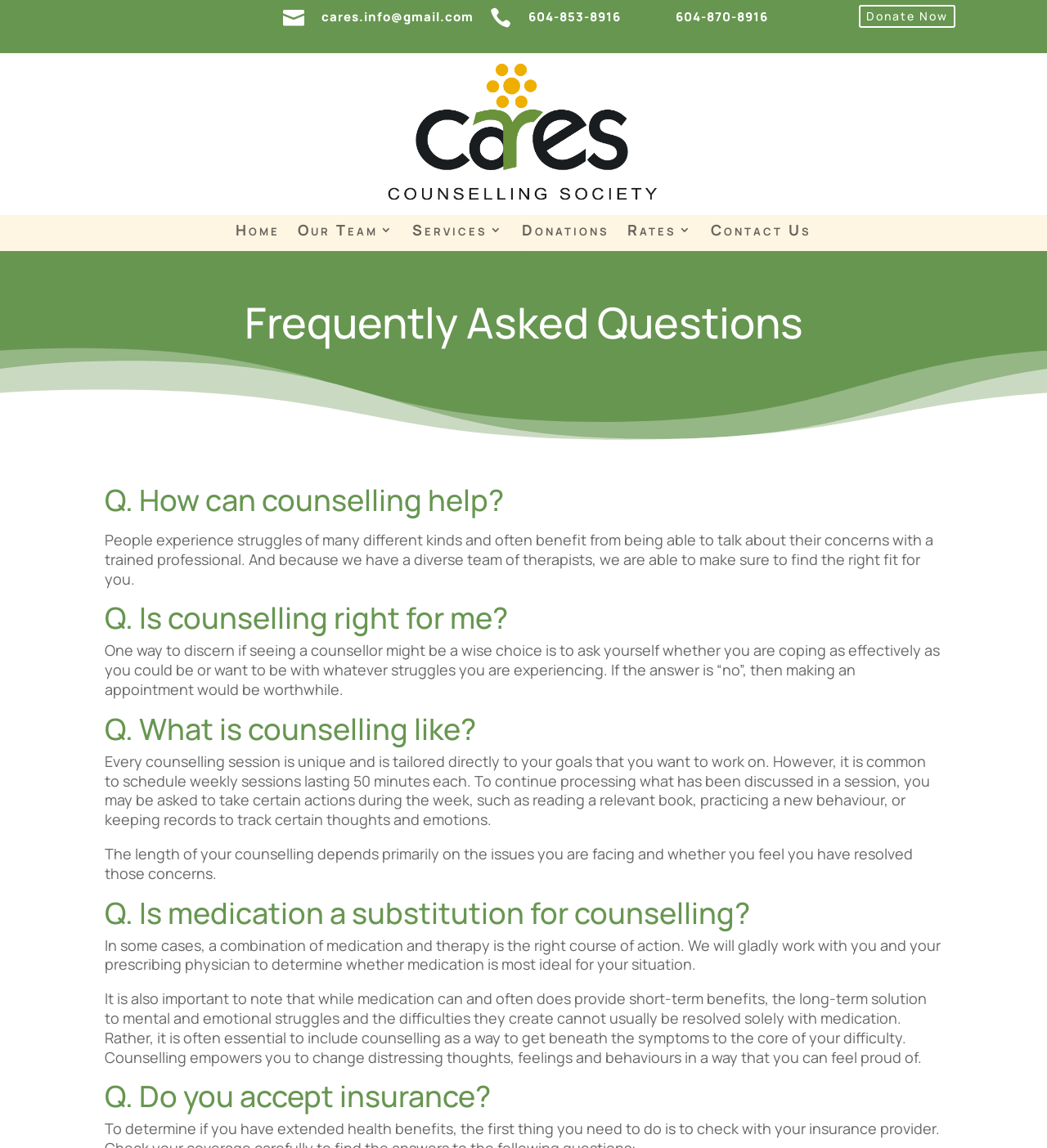Determine the bounding box coordinates for the clickable element to execute this instruction: "Click the Donate Now link". Provide the coordinates as four float numbers between 0 and 1, i.e., [left, top, right, bottom].

[0.821, 0.004, 0.913, 0.024]